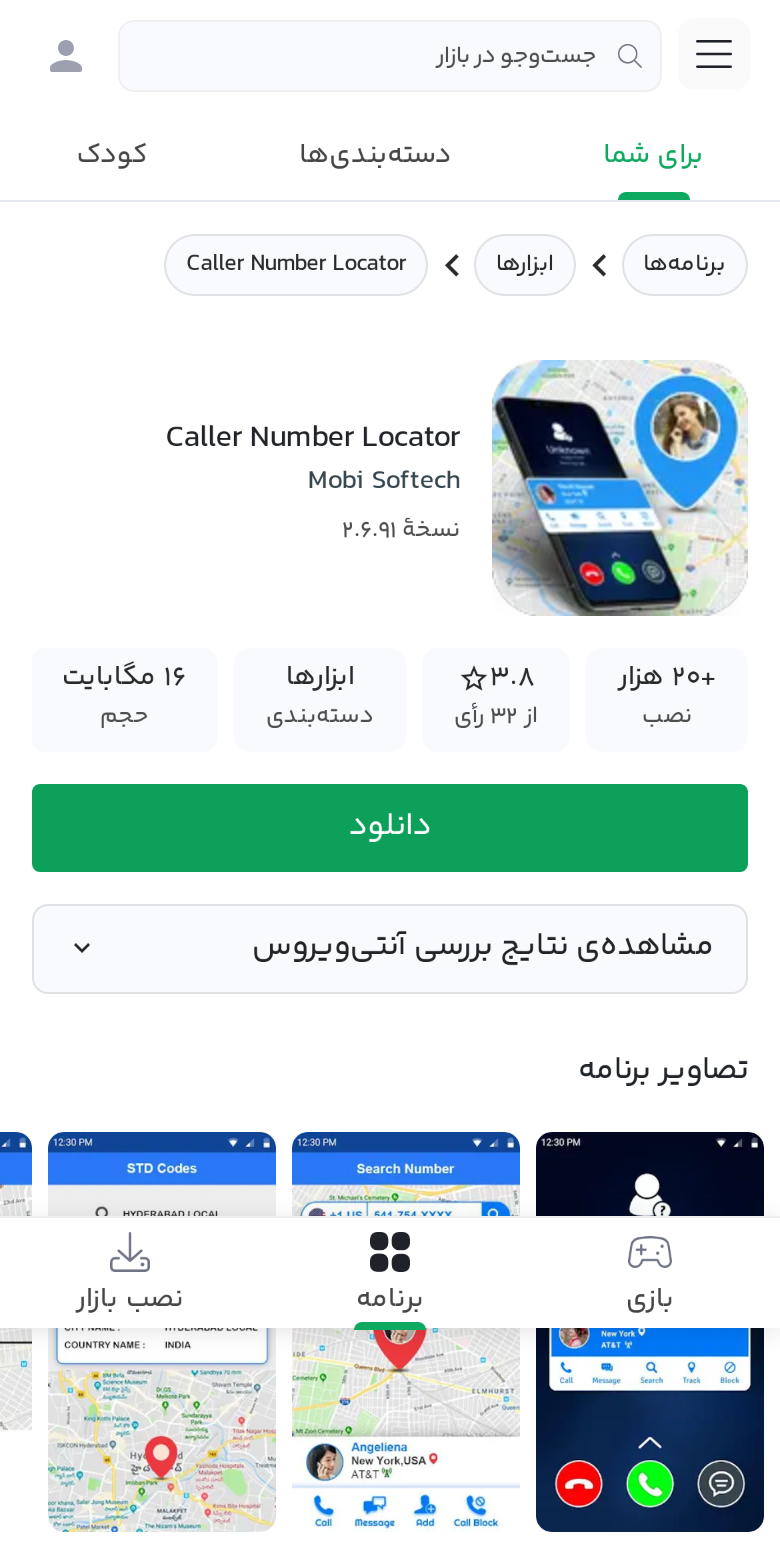Please find the bounding box coordinates of the section that needs to be clicked to achieve this instruction: "Search in the market".

[0.151, 0.013, 0.849, 0.059]